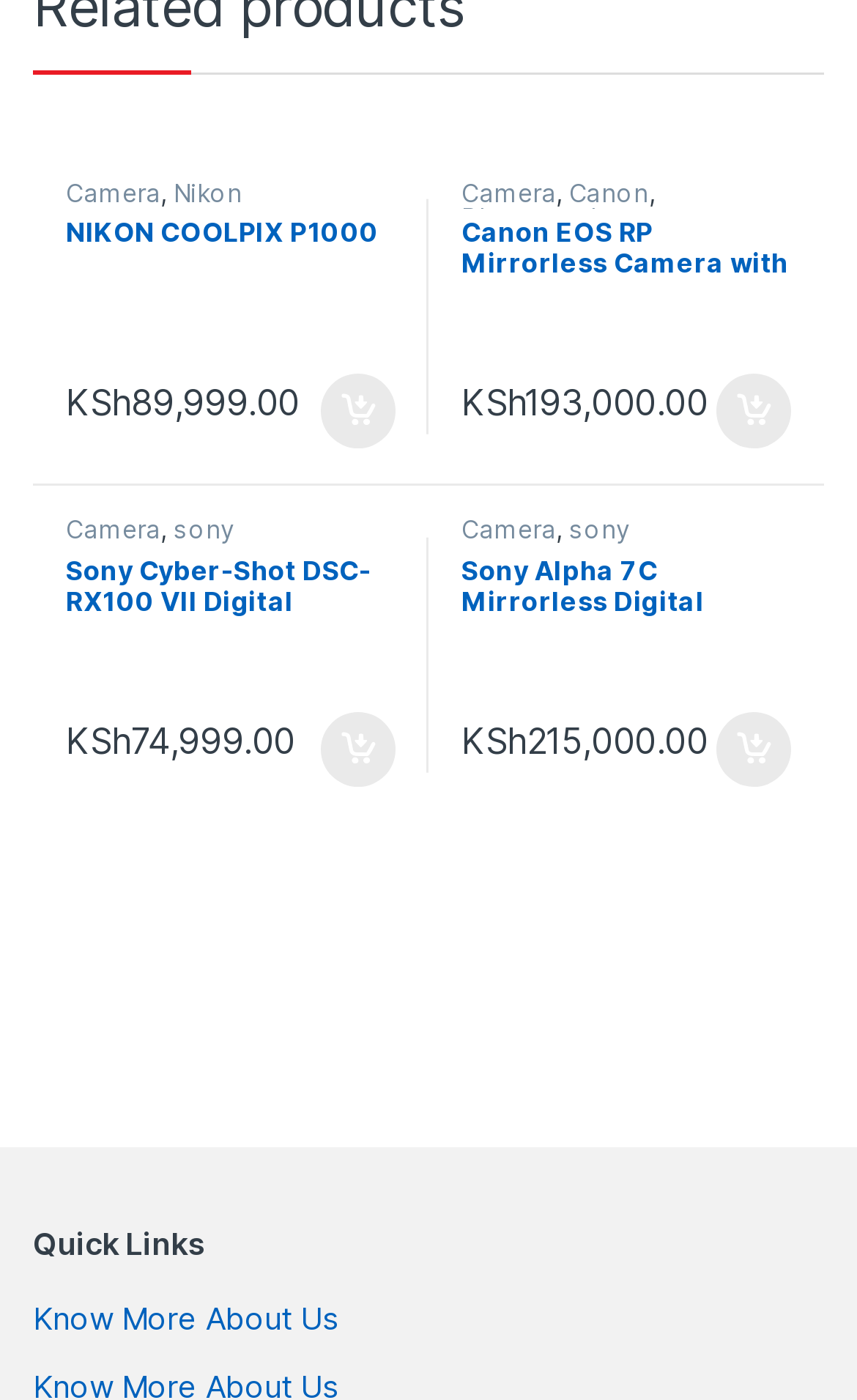Determine the bounding box coordinates for the clickable element required to fulfill the instruction: "Add Canon EOS RP Mirrorless Camera to cart". Provide the coordinates as four float numbers between 0 and 1, i.e., [left, top, right, bottom].

[0.836, 0.268, 0.923, 0.321]